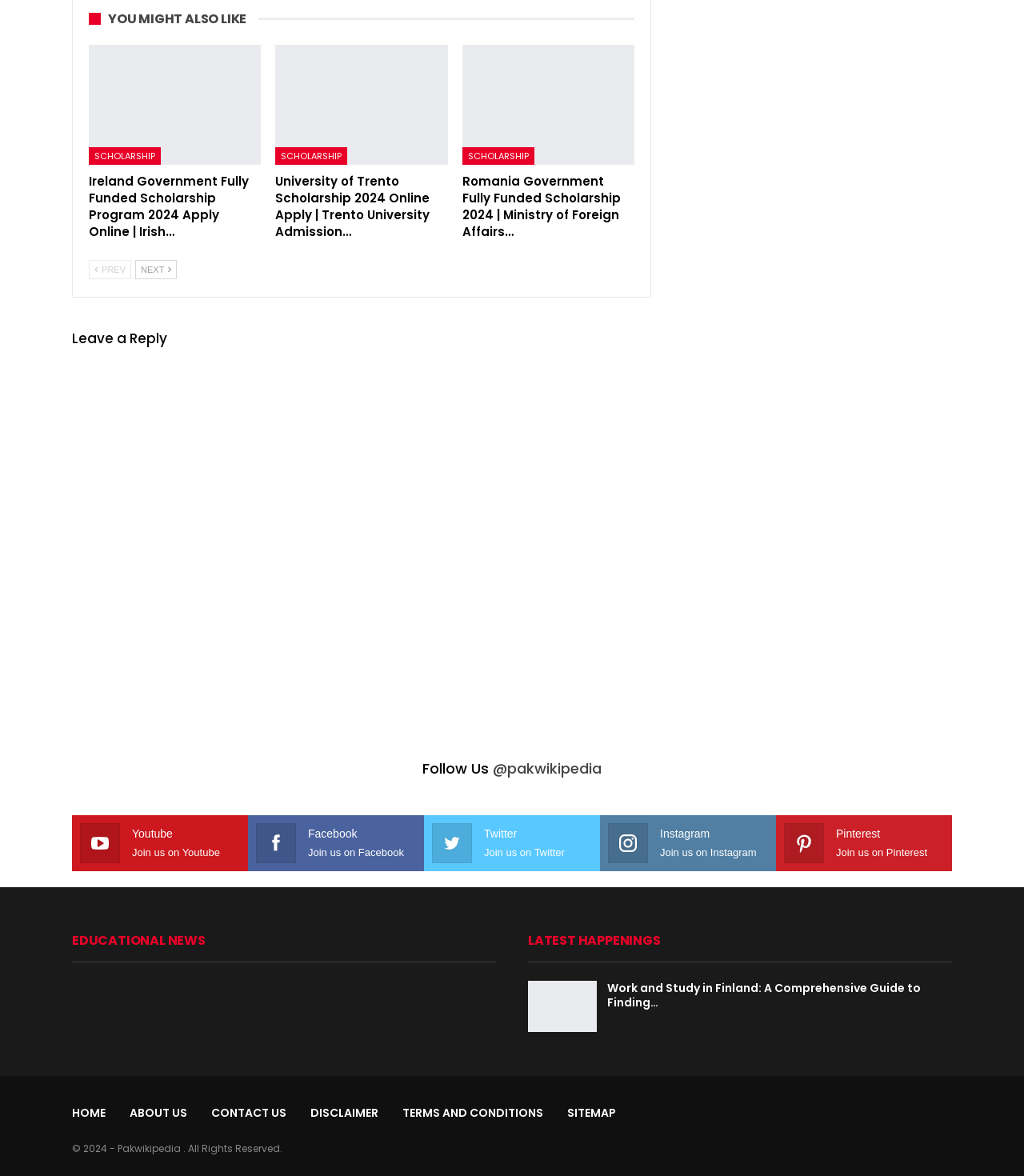Locate the bounding box coordinates of the clickable area needed to fulfill the instruction: "Click on the 'Leave a Reply' heading".

[0.07, 0.28, 0.636, 0.295]